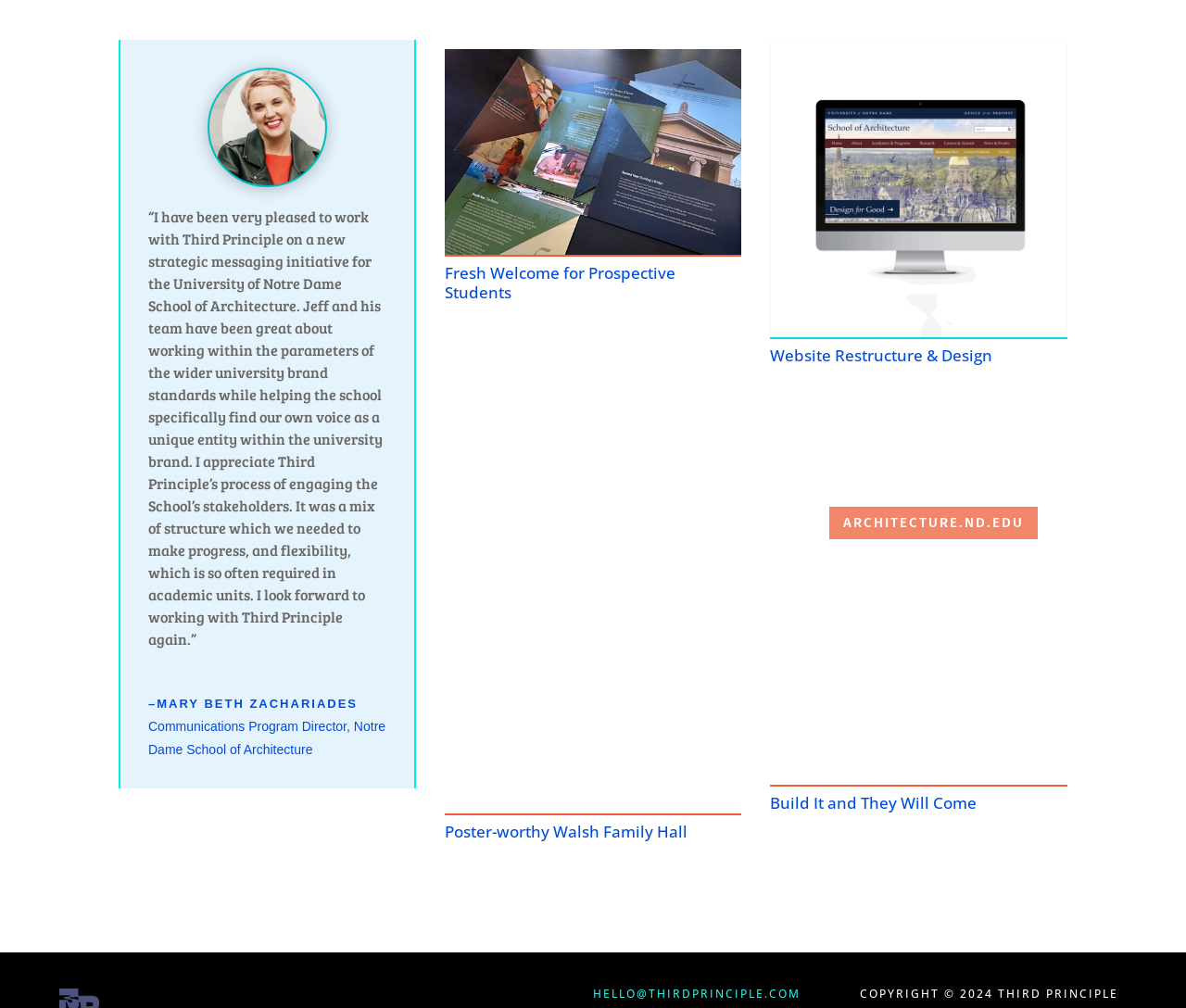Determine the bounding box coordinates of the UI element described by: "Newsletter Sign Up".

None